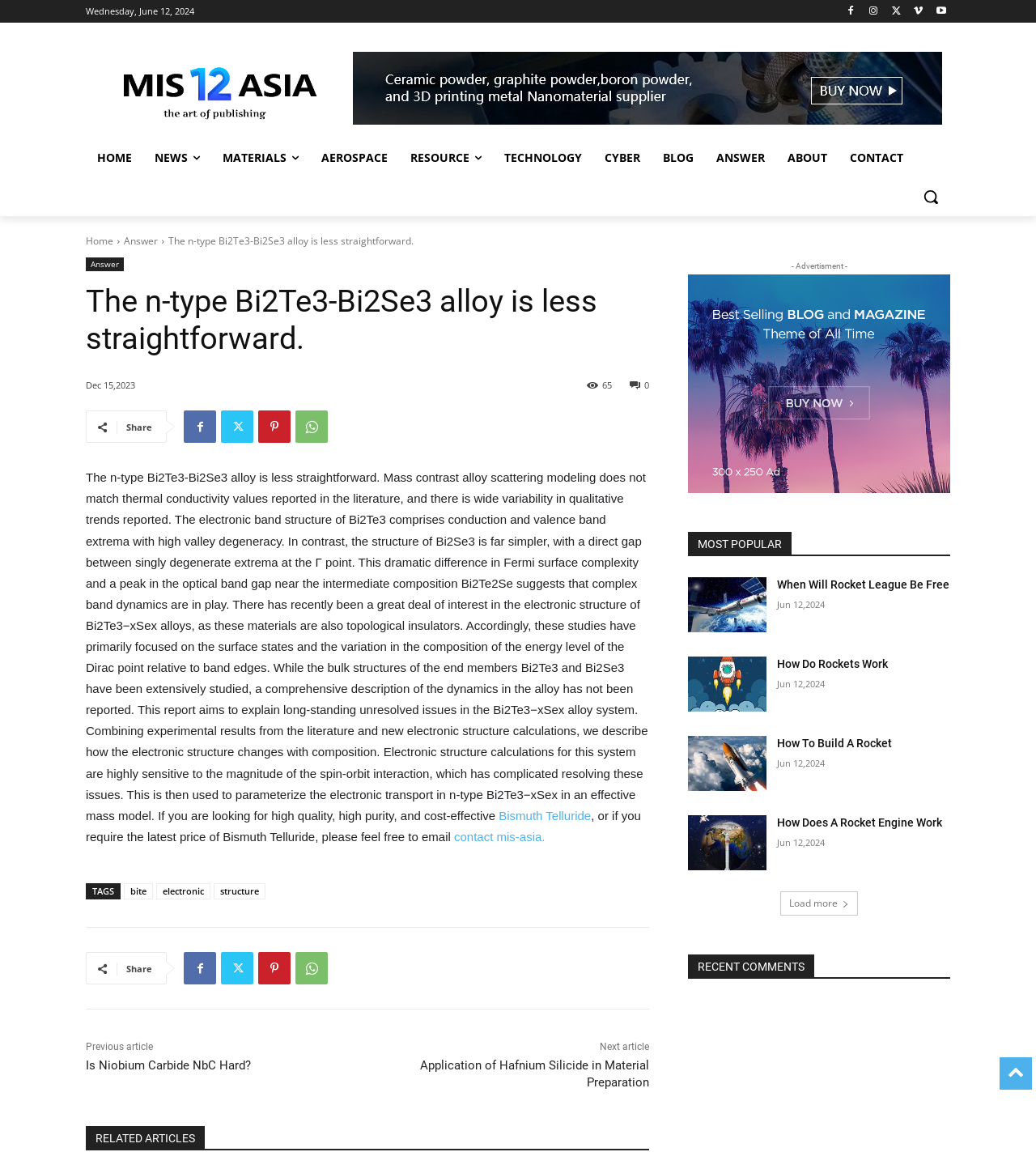Describe all the key features and sections of the webpage thoroughly.

This webpage appears to be a news article or blog post about the n-type Bi2Te3-Bi2Se3 alloy, specifically discussing its electronic structure and properties. At the top of the page, there is a date "Wednesday, June 12, 2024" and a series of social media links. Below that, there is a logo and a navigation menu with links to various sections of the website, including "HOME", "NEWS", "MATERIALS", and others.

The main content of the page is a lengthy article about the n-type Bi2Te3-Bi2Se3 alloy, which includes several paragraphs of text and some links to related topics. The article is divided into sections, with headings and subheadings that break up the content. There are also some social media sharing links and a "Share" button.

To the right of the main content, there is a sidebar with a "MOST POPULAR" section that lists several related articles, including "When Will Rocket League Be Free", "How Do Rockets Work", and "How To Build A Rocket". Each of these articles has a heading, a link, and a timestamp.

At the bottom of the page, there are links to previous and next articles, as well as a "RELATED ARTICLES" section. There is also an advertisement section with a link to "nanotrun.com".